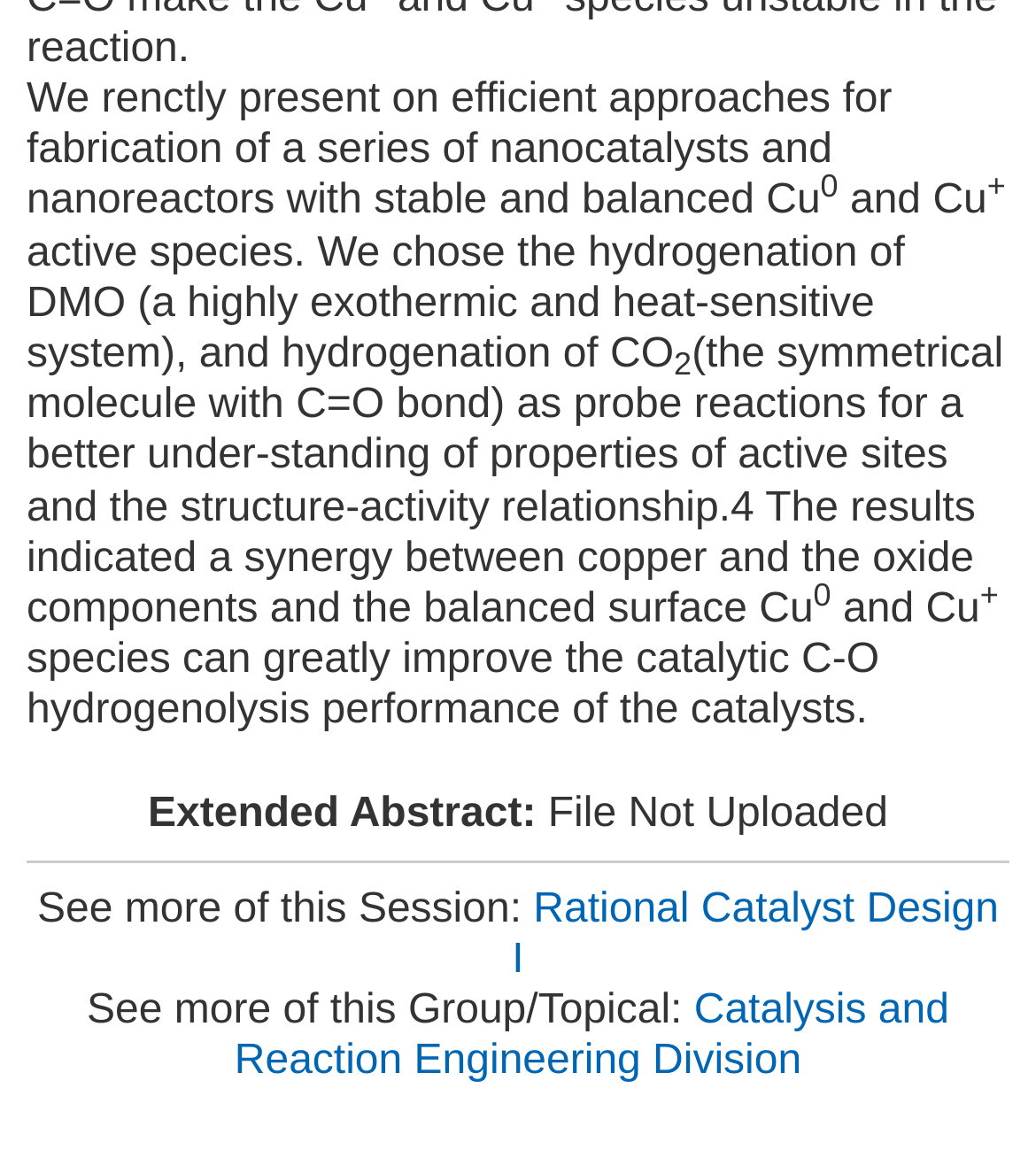Locate and provide the bounding box coordinates for the HTML element that matches this description: "Rational Catalyst Design I".

[0.494, 0.769, 0.964, 0.852]